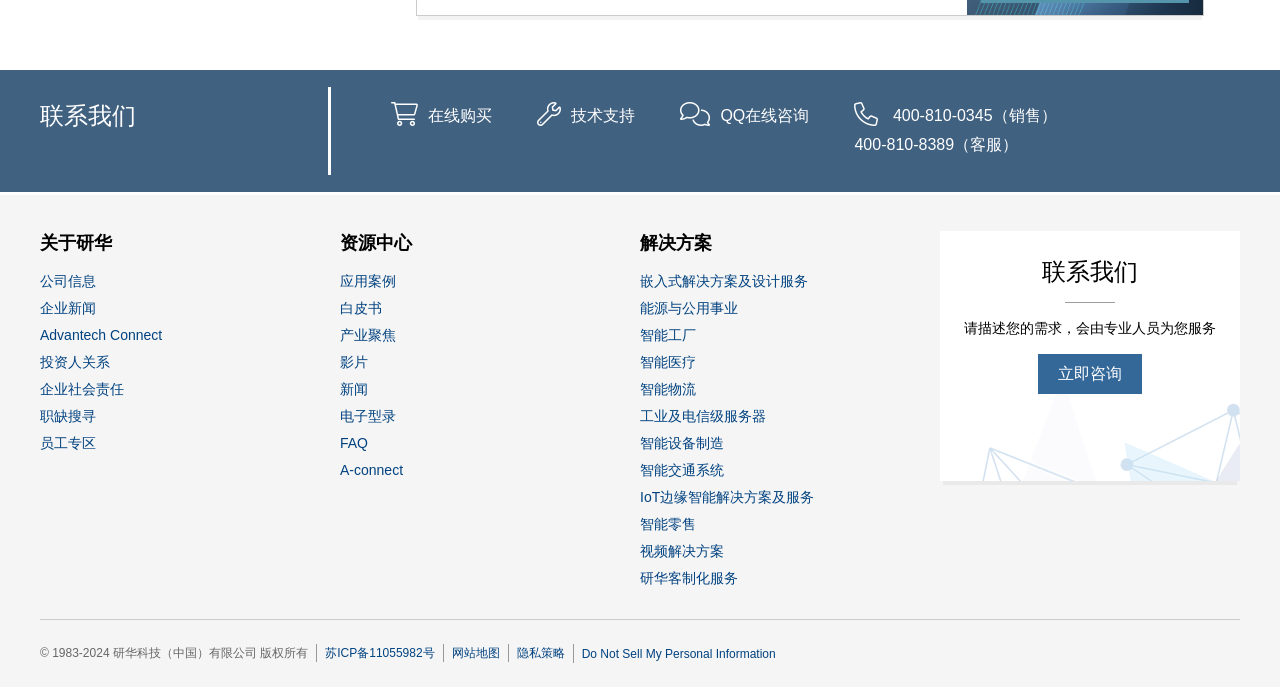Identify the bounding box for the UI element specified in this description: "智能工厂". The coordinates must be four float numbers between 0 and 1, formatted as [left, top, right, bottom].

[0.5, 0.473, 0.544, 0.512]